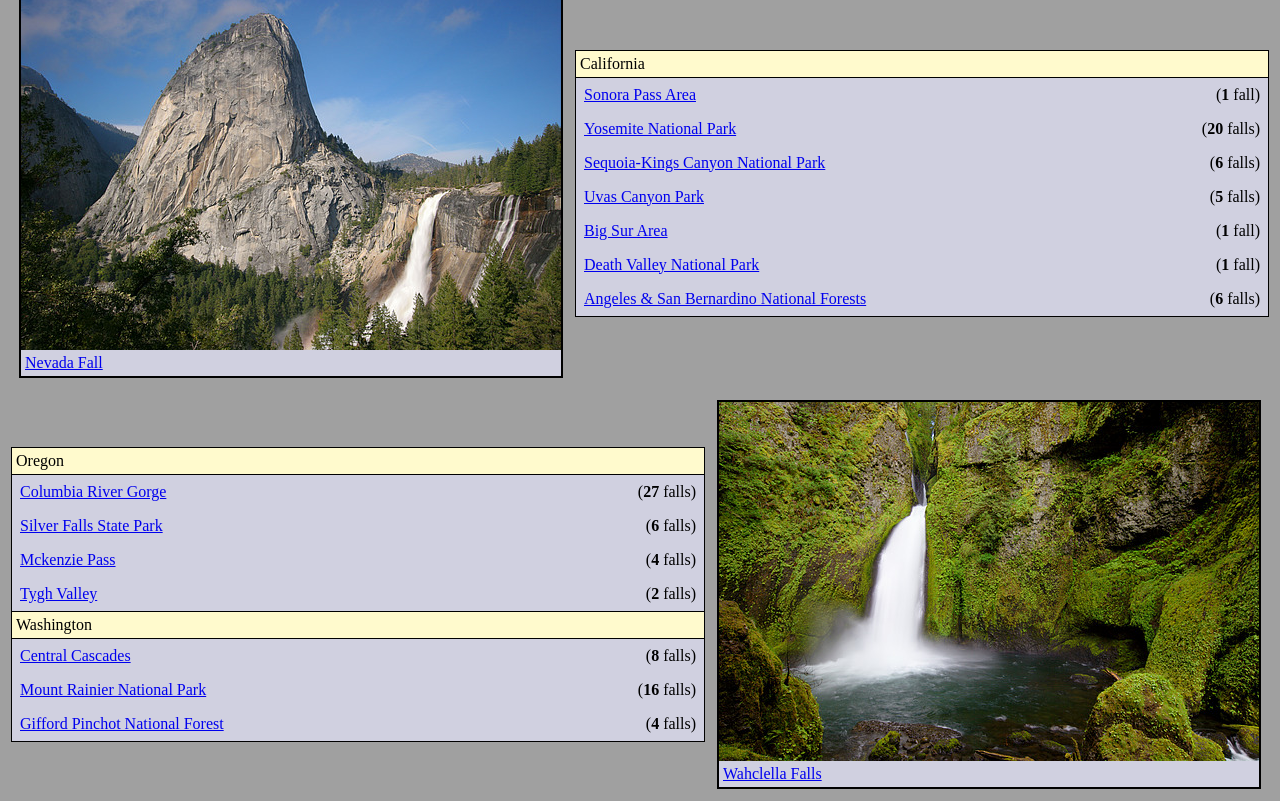What is the name of the state with Columbia River Gorge?
Based on the screenshot, respond with a single word or phrase.

Oregon